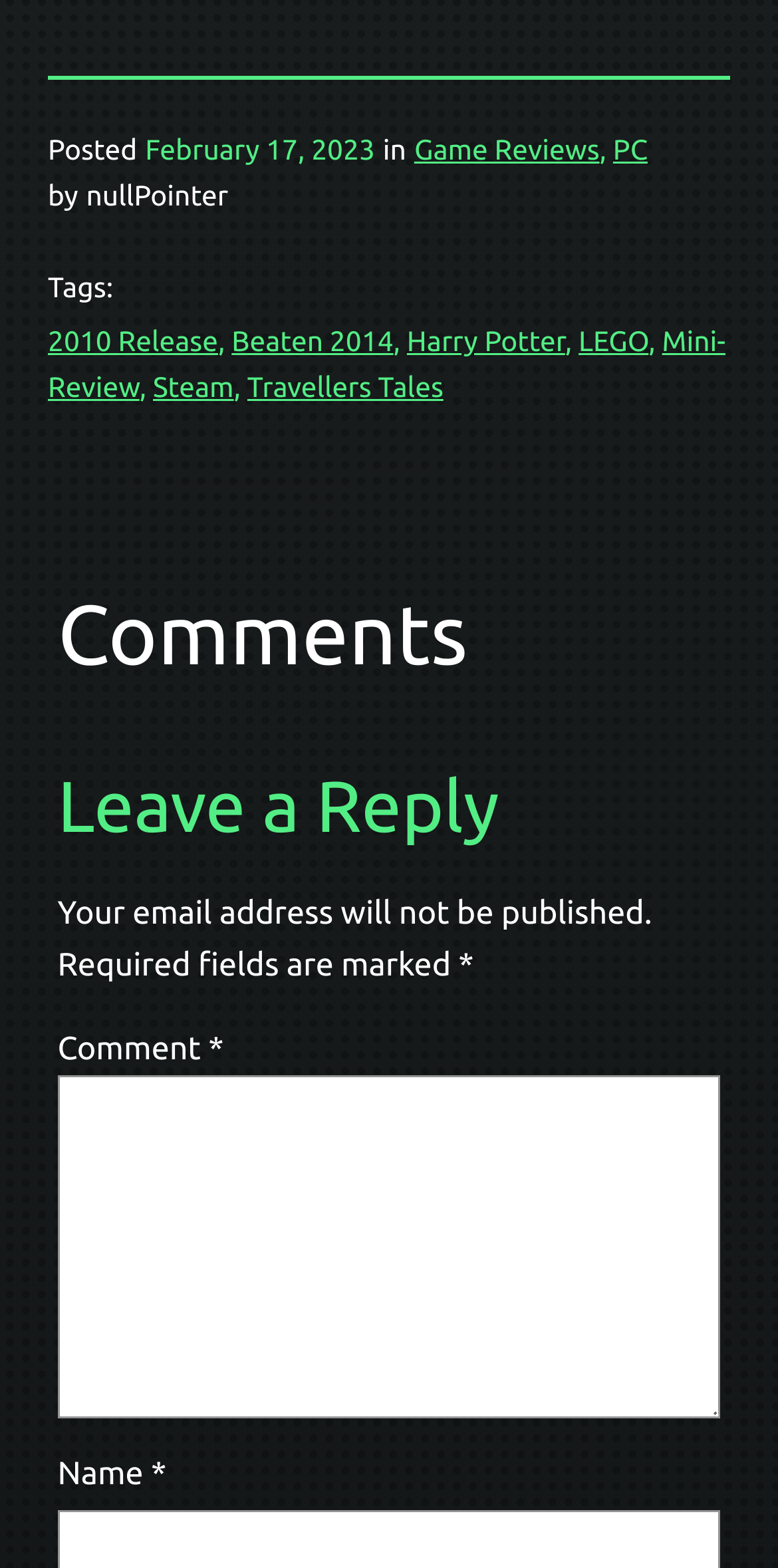Based on the description "title="Your notifications"", find the bounding box of the specified UI element.

None